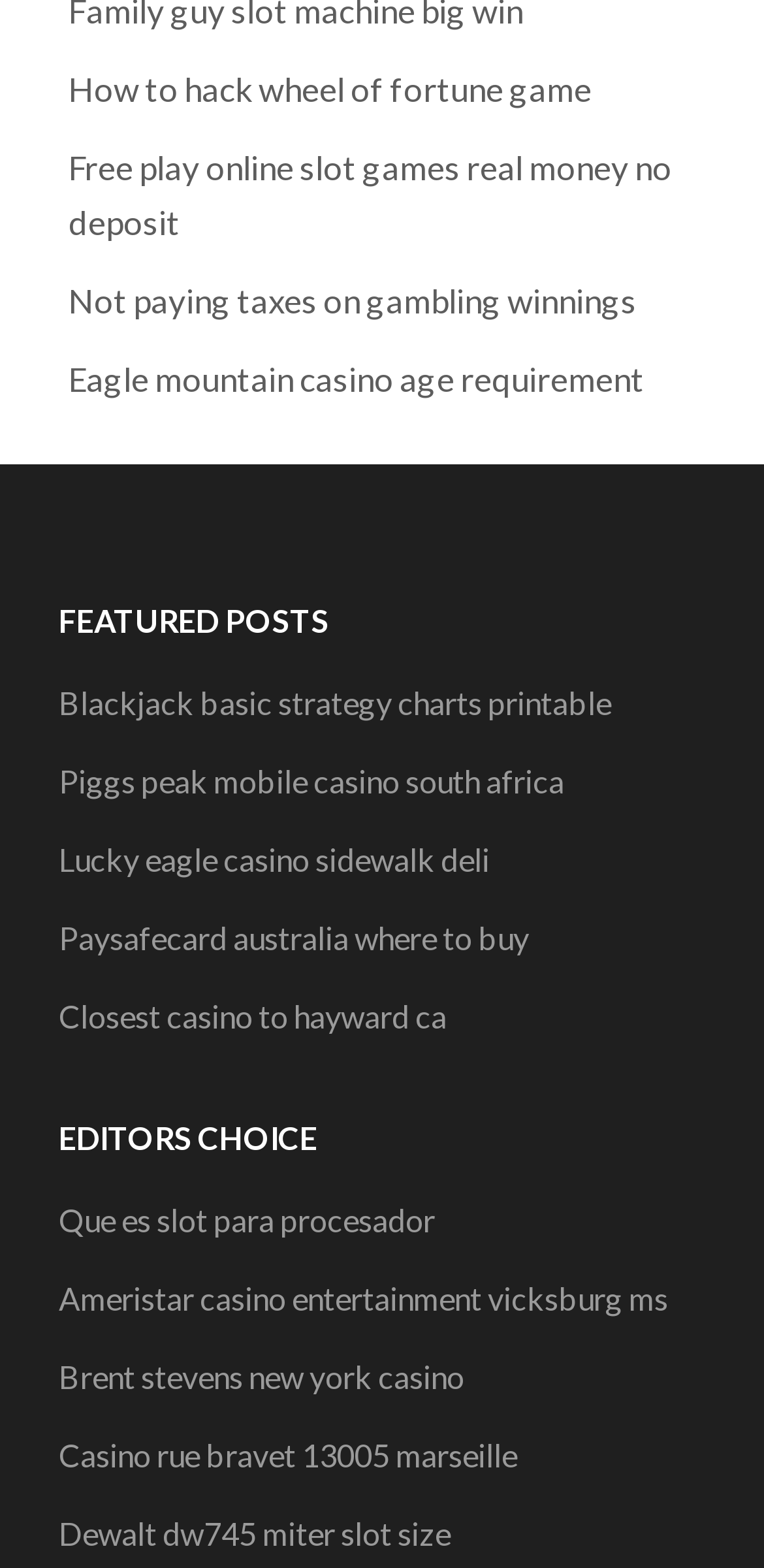How many sections are on this webpage?
Look at the image and respond with a single word or a short phrase.

Two